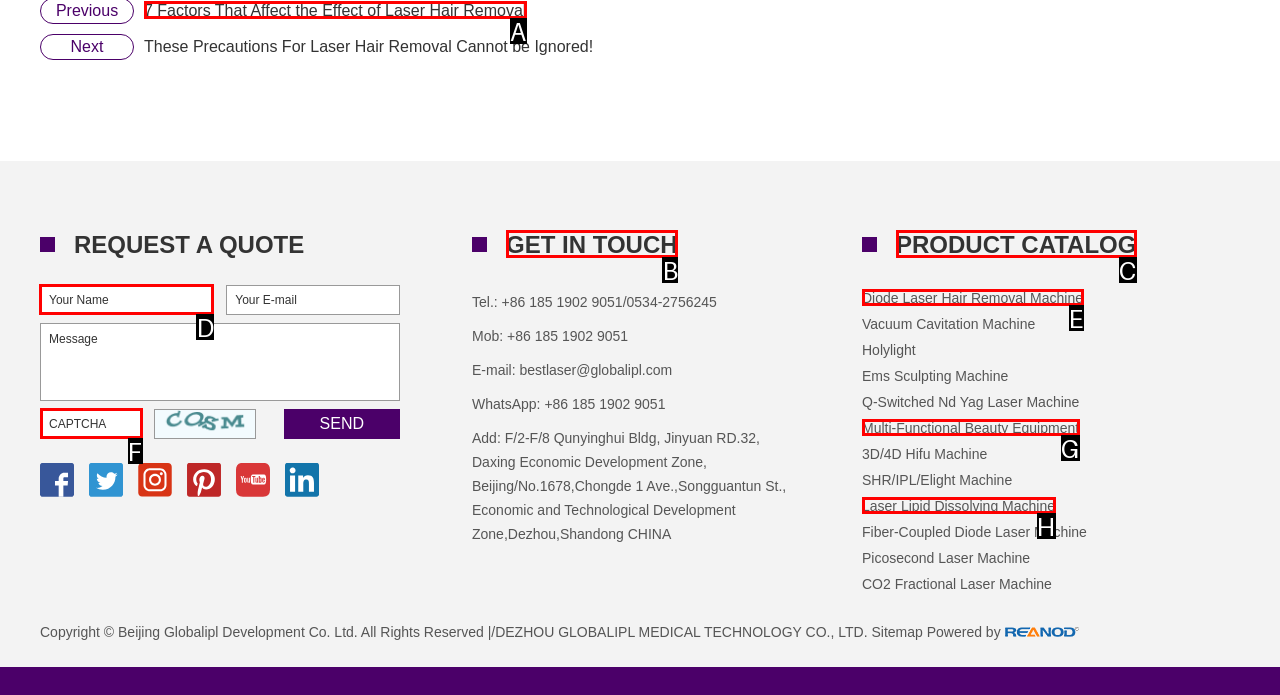Select the proper UI element to click in order to perform the following task: Enter your name in the 'Your Name' textbox. Indicate your choice with the letter of the appropriate option.

D